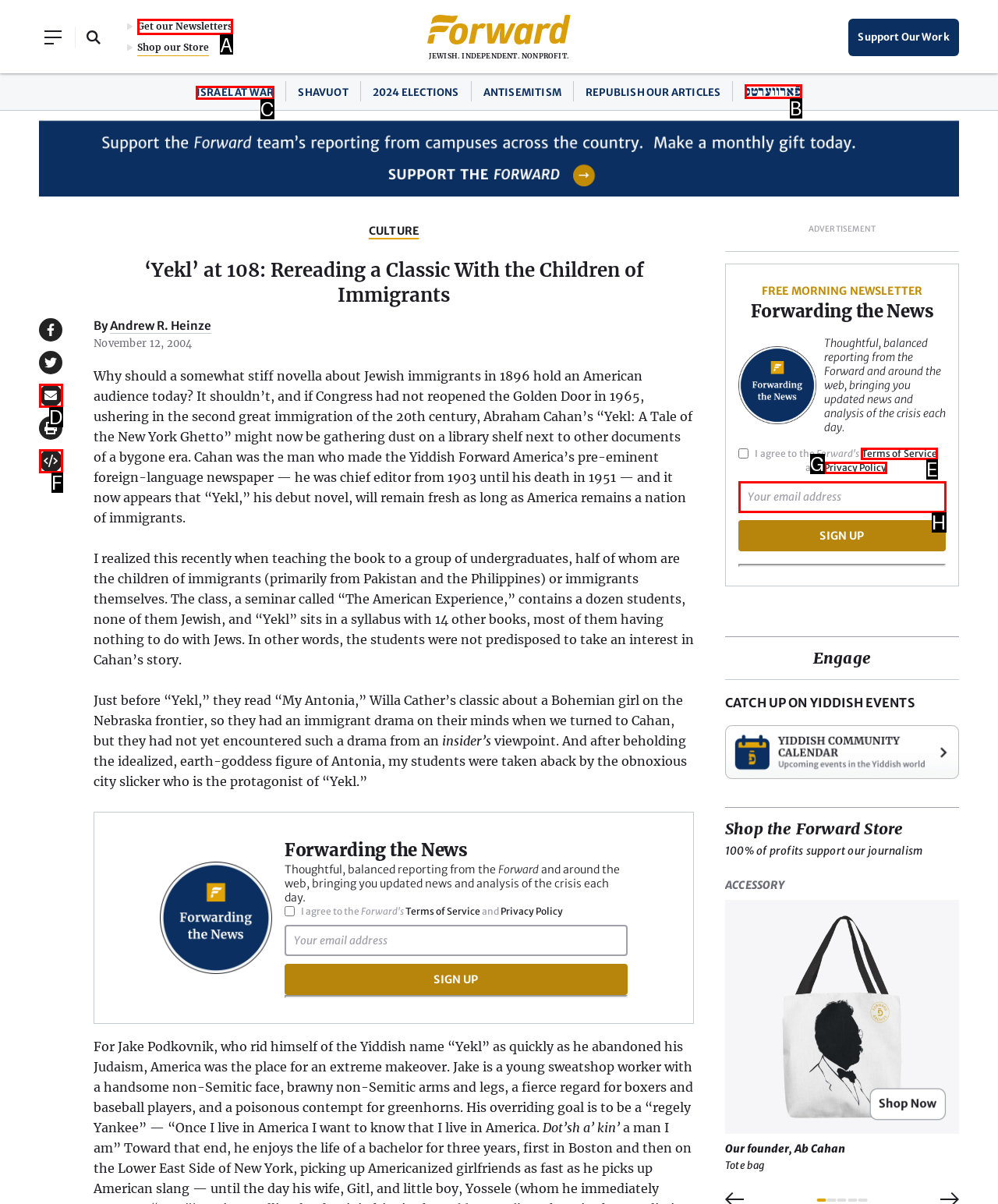Determine which HTML element to click to execute the following task: Get our Newsletters Answer with the letter of the selected option.

A